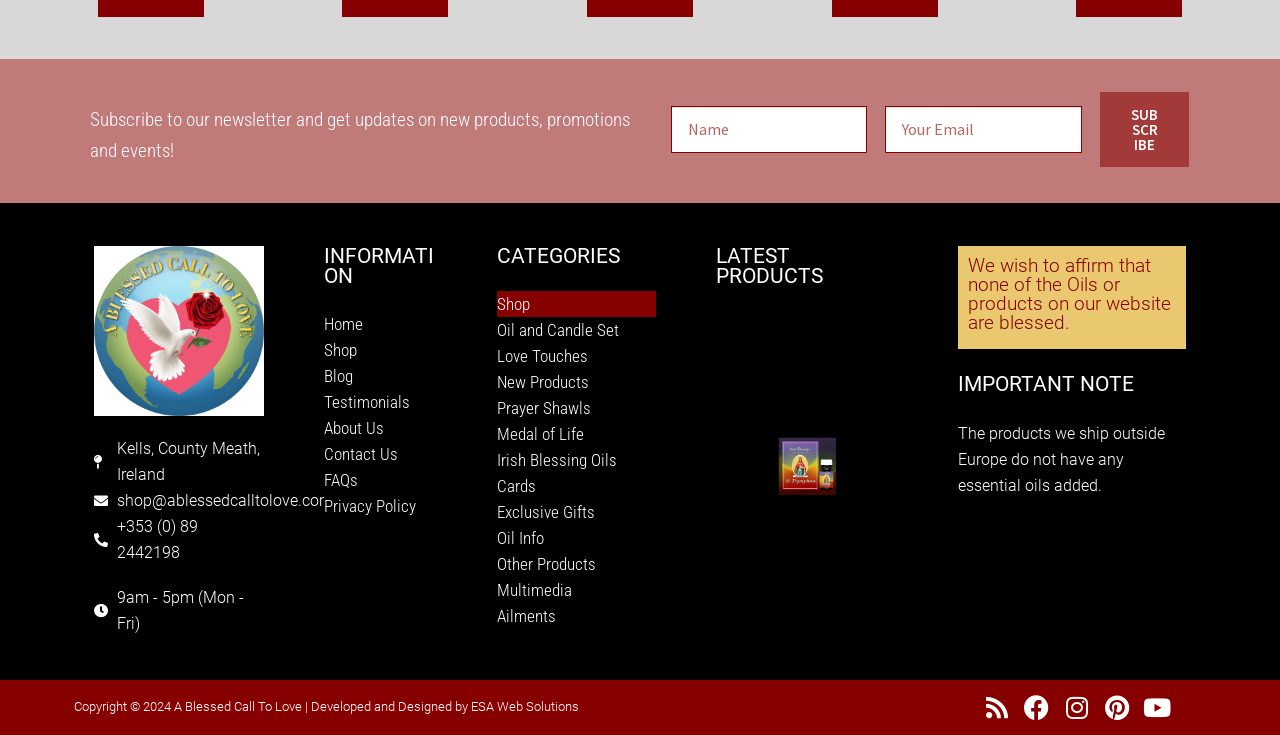Refer to the image and provide an in-depth answer to the question: 
What types of products are sold on this website?

The types of products sold on this website can be inferred from the links and images on the webpage. The links and images are related to religious products such as prayer cloths, healing oils, and scripture cards. This suggests that the website sells religious products.